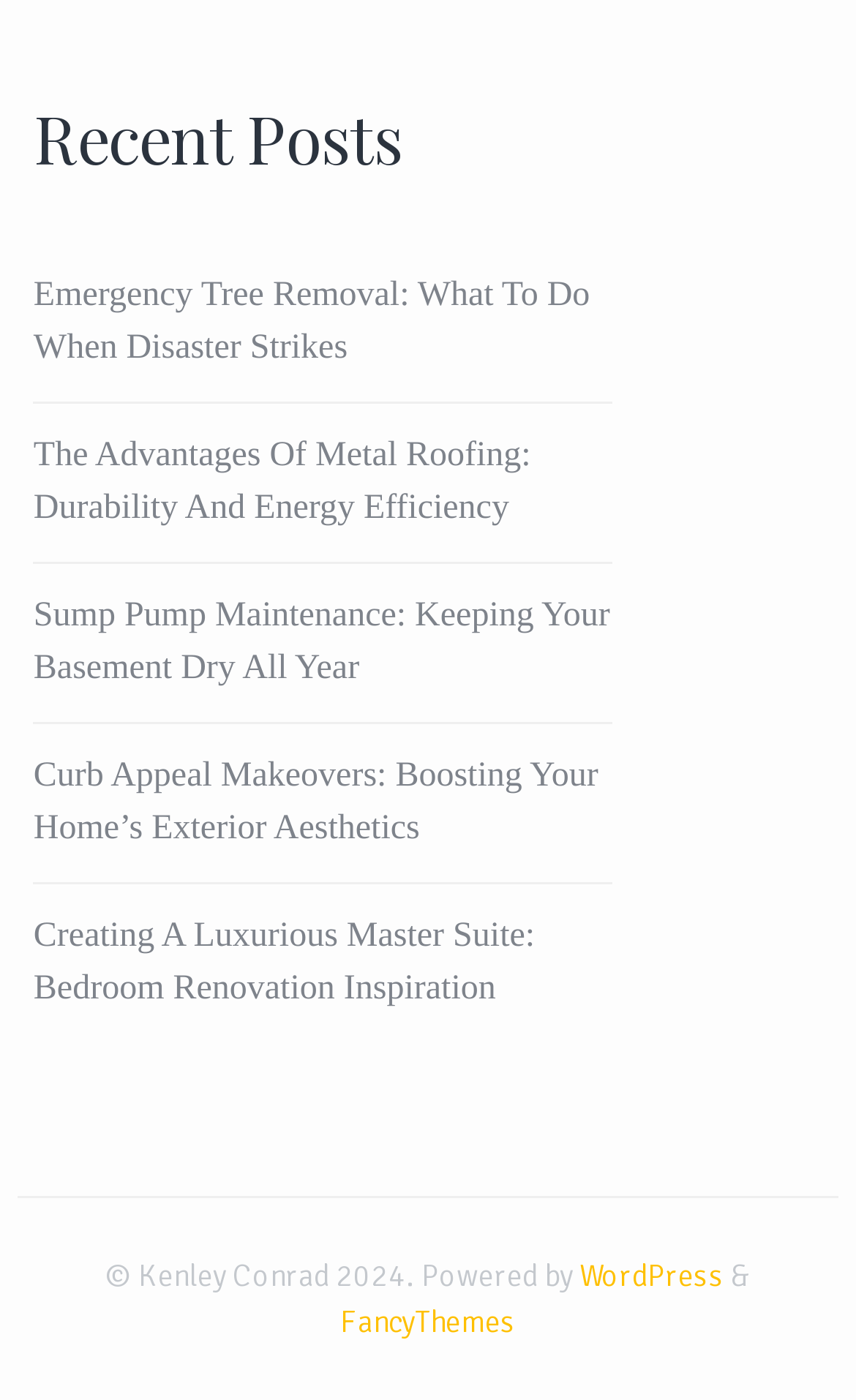How many links are there in the main section?
Refer to the image and provide a thorough answer to the question.

There are five links in the main section, which are 'Emergency Tree Removal: What To Do When Disaster Strikes', 'The Advantages Of Metal Roofing: Durability And Energy Efficiency', 'Sump Pump Maintenance: Keeping Your Basement Dry All Year', 'Curb Appeal Makeovers: Boosting Your Home’s Exterior Aesthetics', and 'Creating A Luxurious Master Suite: Bedroom Renovation Inspiration'.